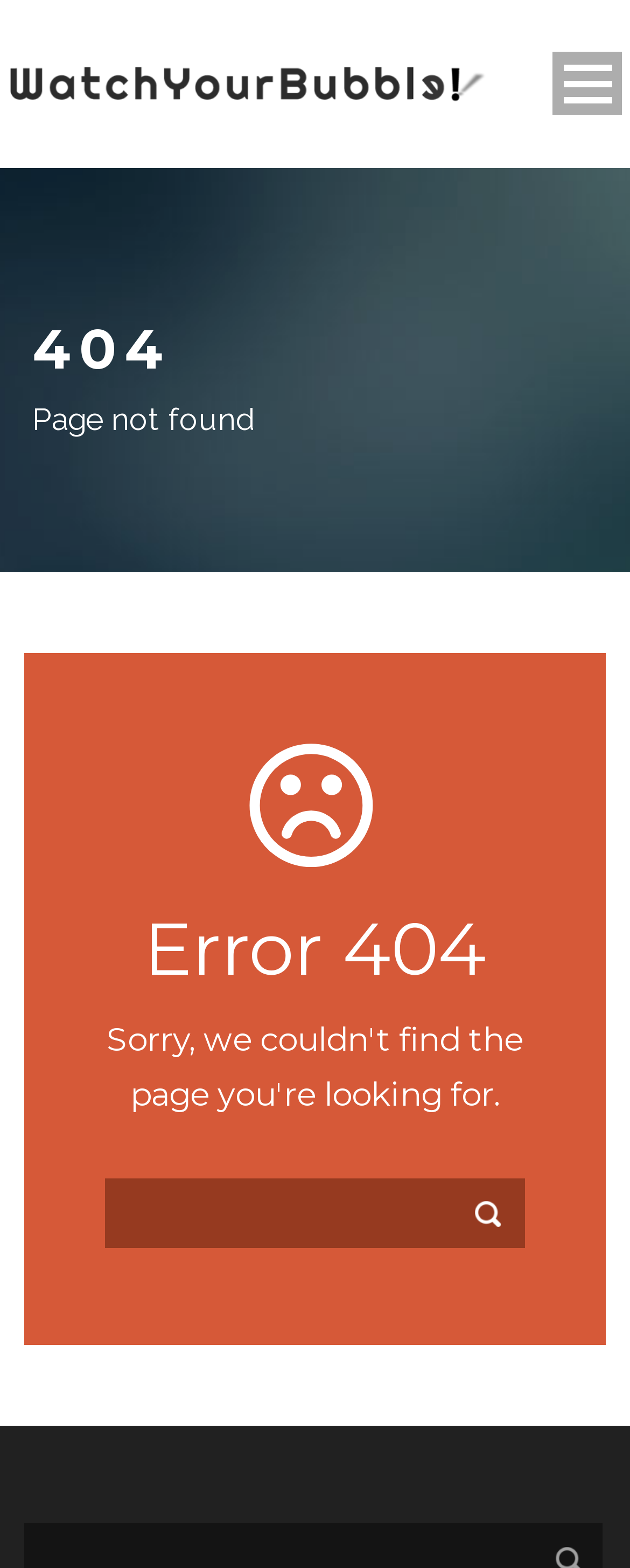Identify the bounding box coordinates for the UI element that matches this description: "parent_node: Open Menu".

[0.013, 0.043, 0.782, 0.062]